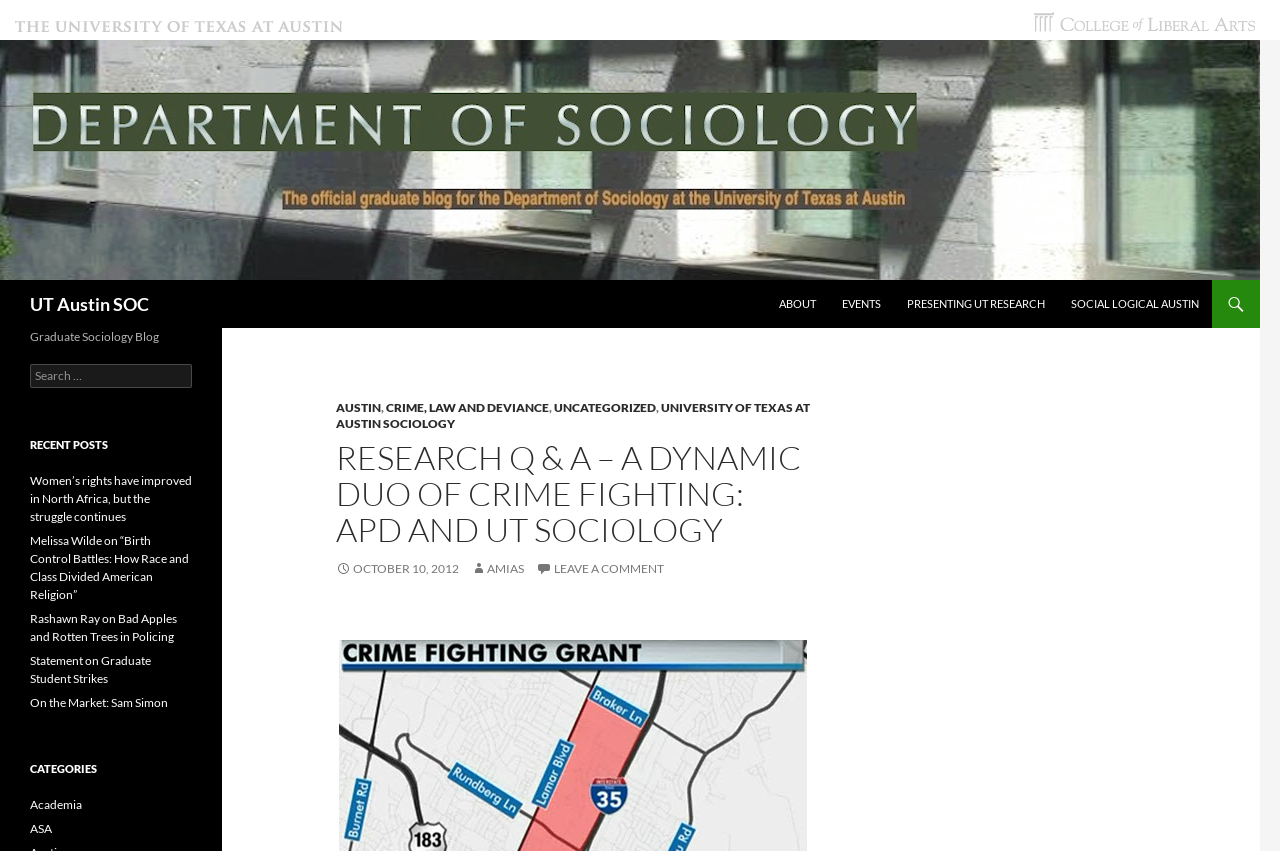How many recent posts are listed?
Please craft a detailed and exhaustive response to the question.

I found the answer by looking at the section of the webpage that says 'RECENT POSTS'. There are 5 links listed below this heading, which suggests that there are 5 recent posts.